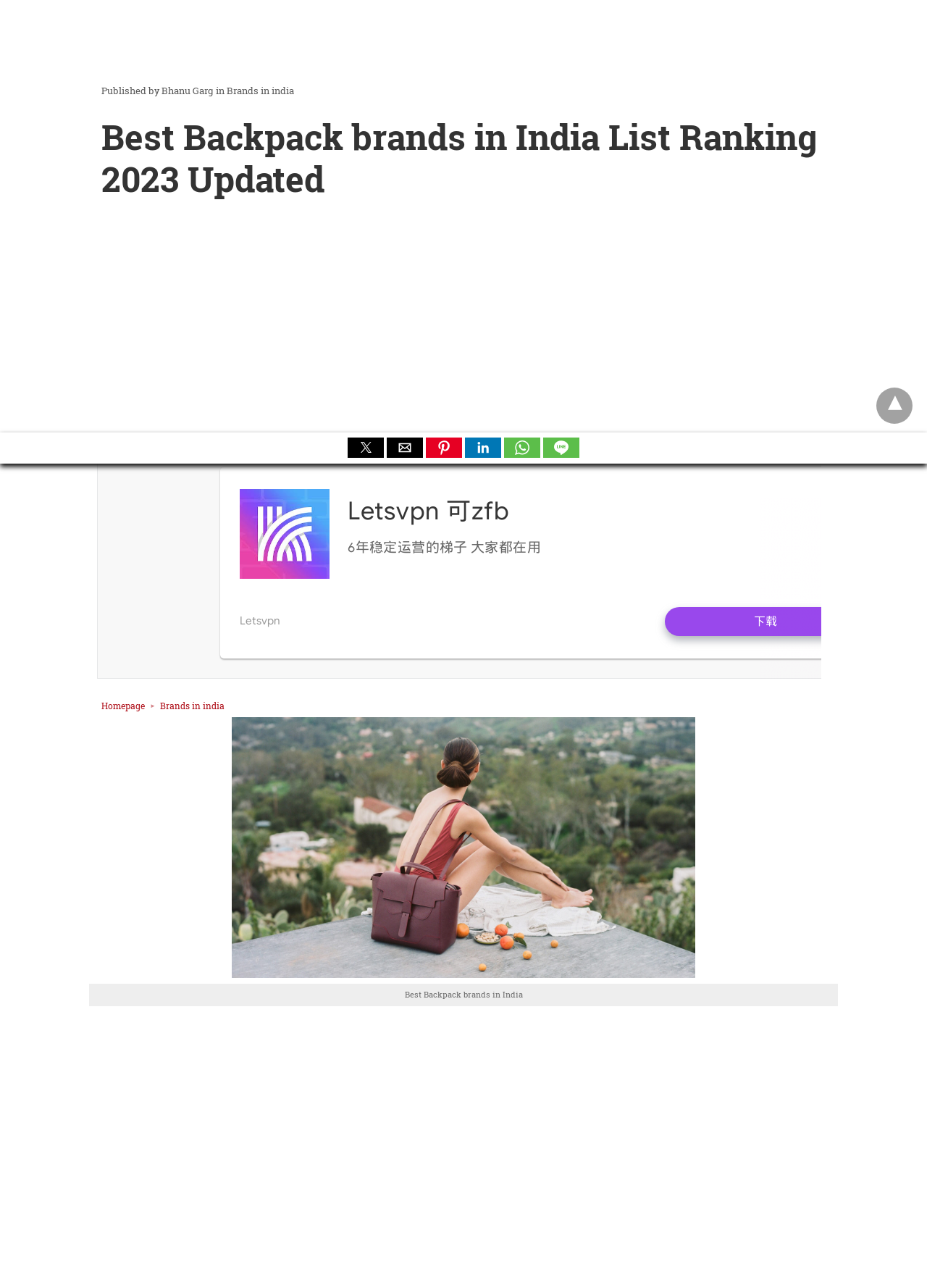Identify the bounding box of the HTML element described here: "aria-label="twitter"". Provide the coordinates as four float numbers between 0 and 1: [left, top, right, bottom].

[0.375, 0.34, 0.414, 0.355]